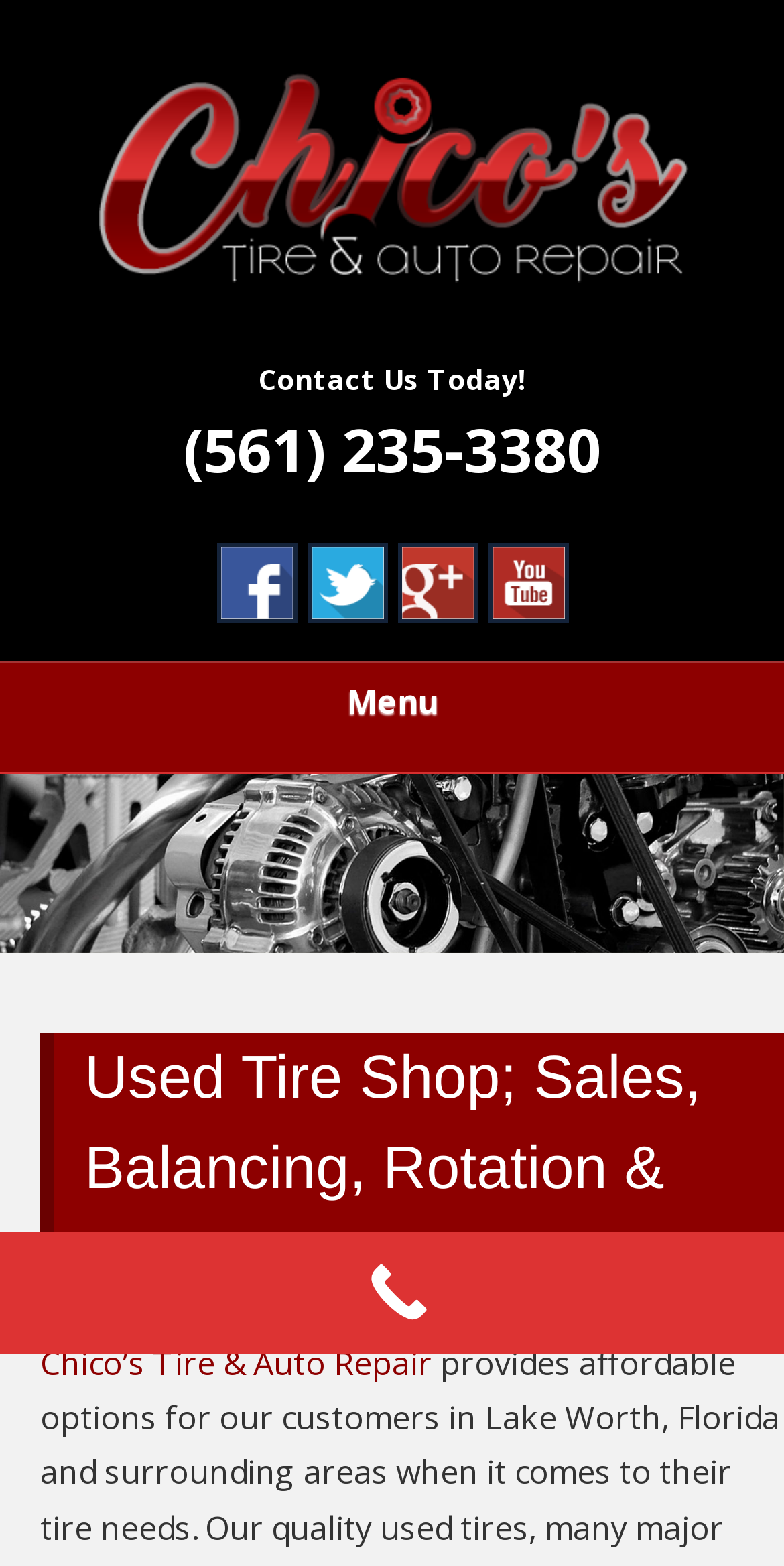Extract the primary header of the webpage and generate its text.

CHICOS TIRE & AUTO REPAIR